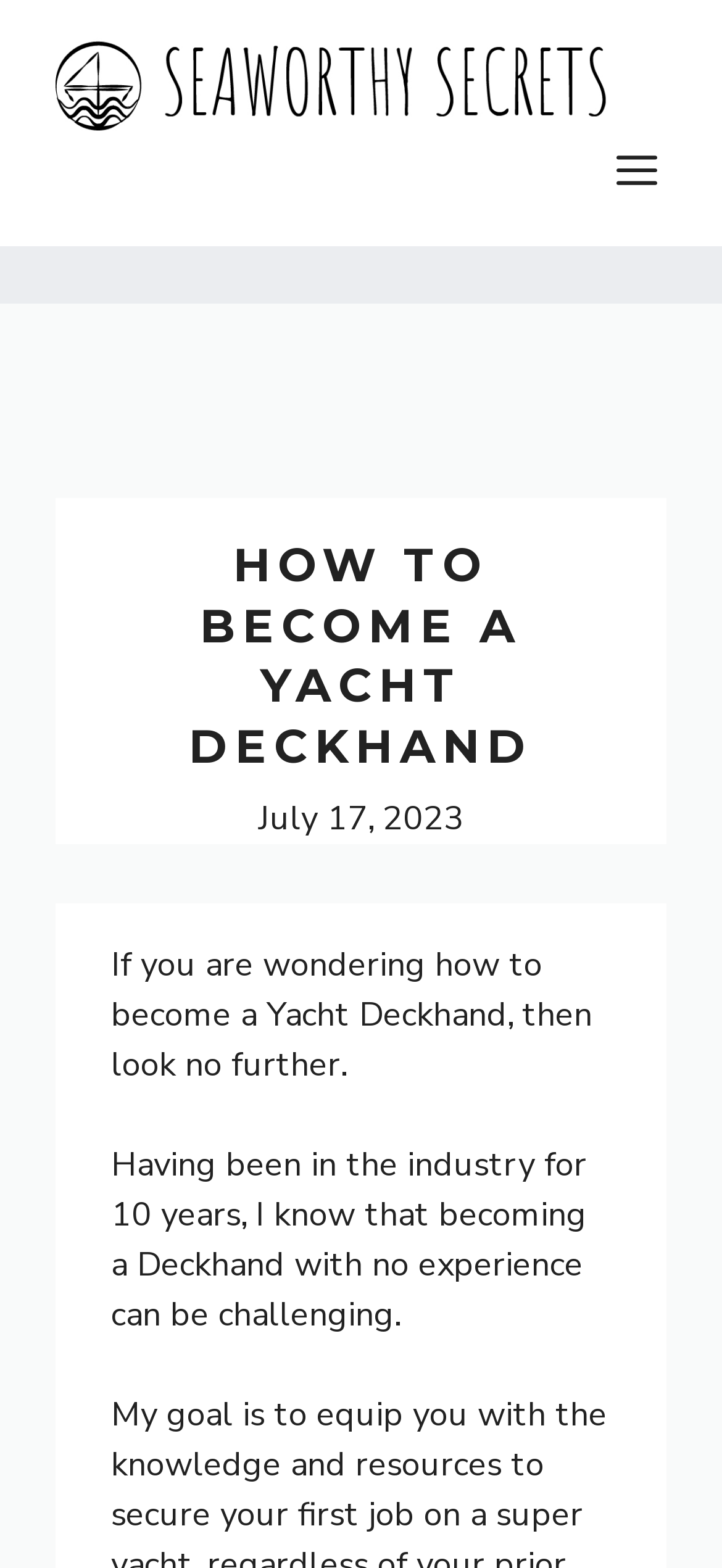When was the article published?
Answer briefly with a single word or phrase based on the image.

July 17, 2023